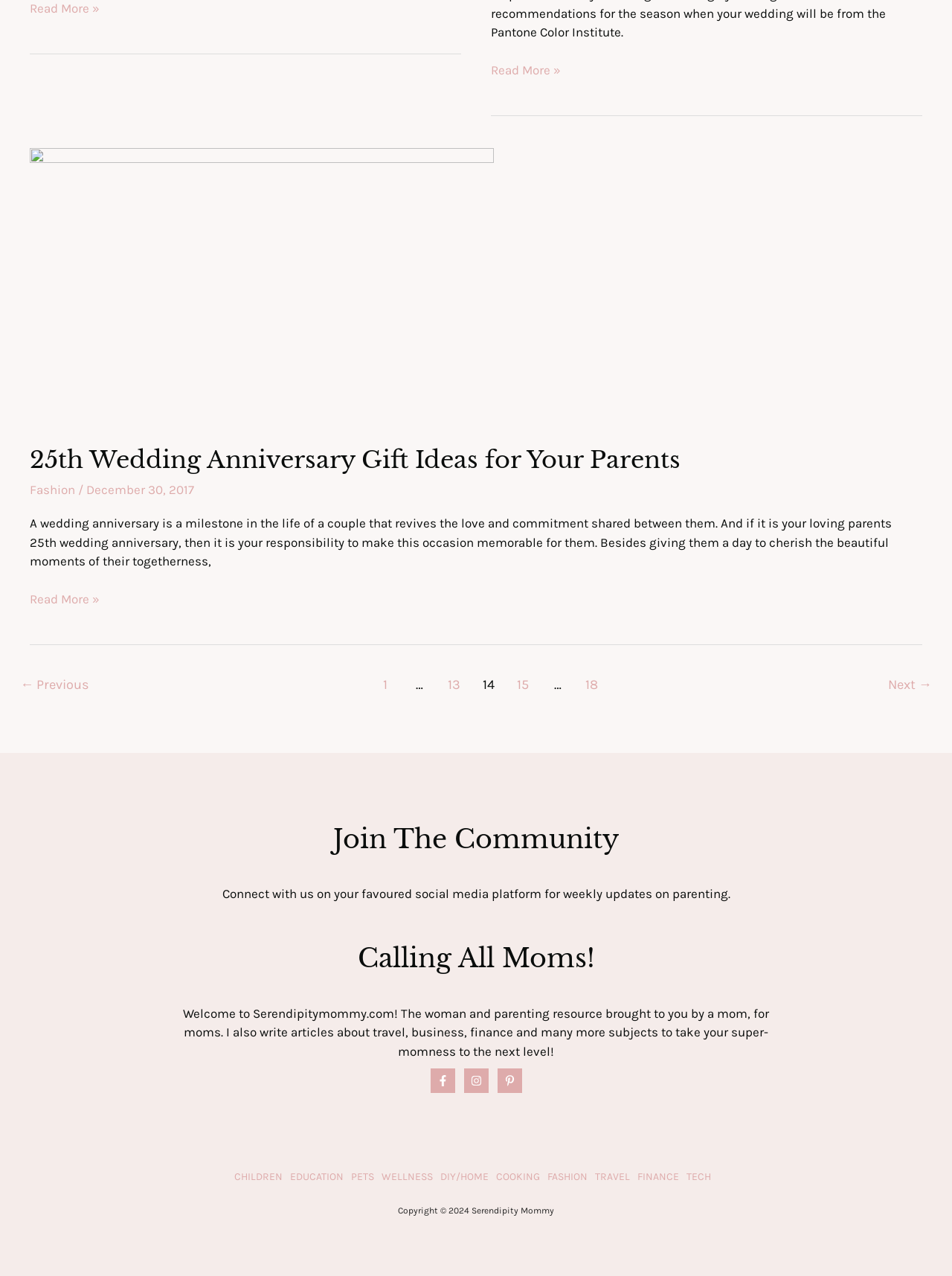Carefully examine the image and provide an in-depth answer to the question: What is the copyright year of the website?

I found the copyright year of the website by reading the text 'Copyright © 2024 Serendipity Mommy' in the footer section.